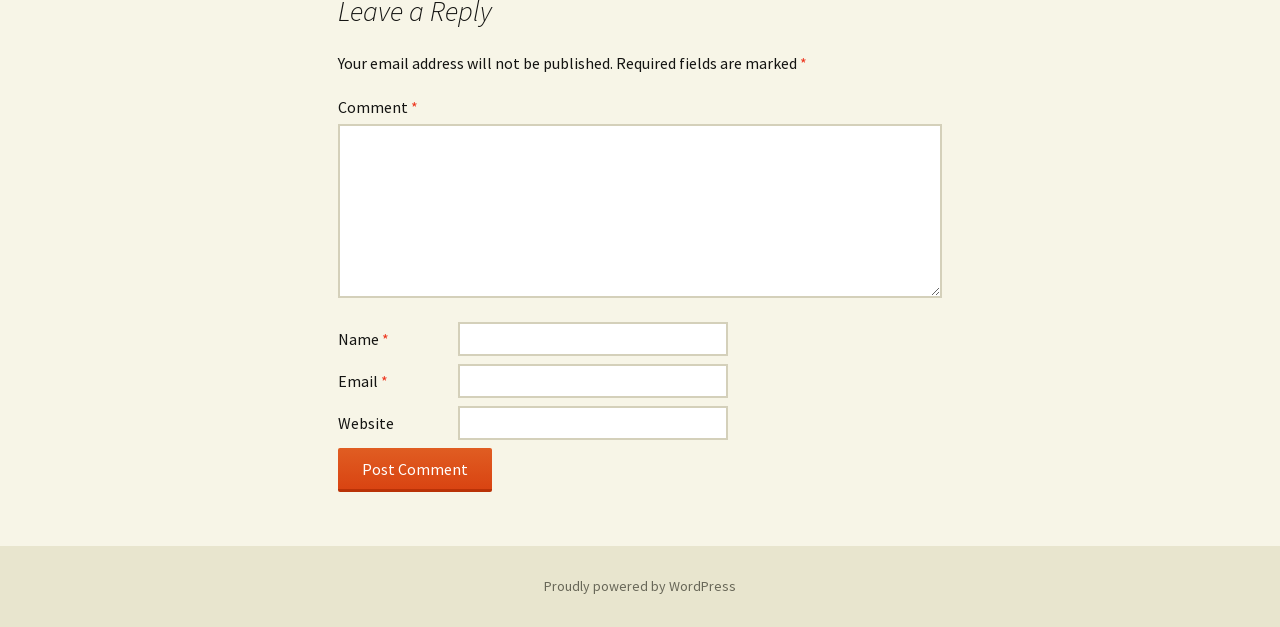Is the website field required?
Refer to the image and respond with a one-word or short-phrase answer.

No